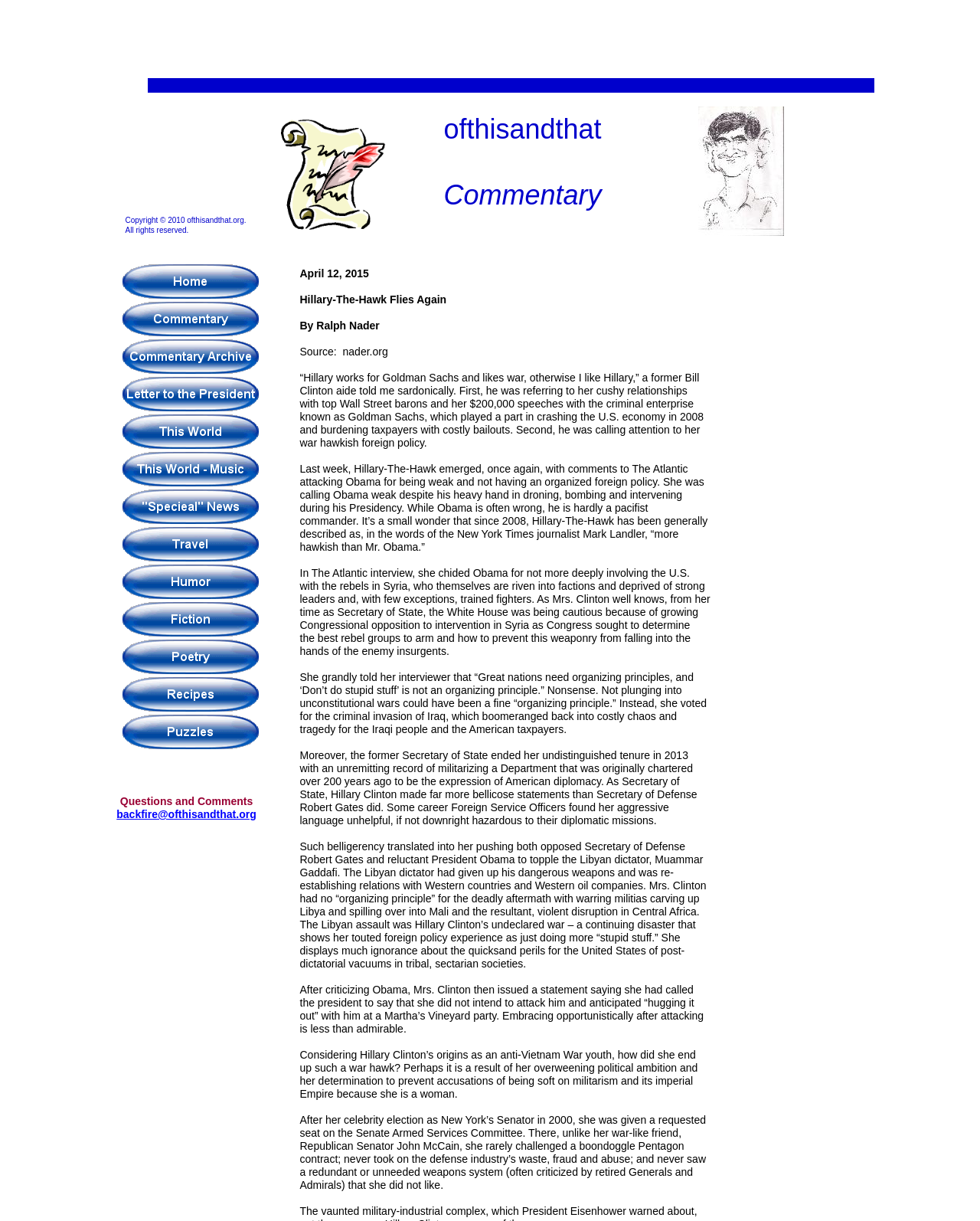Please specify the bounding box coordinates of the clickable region necessary for completing the following instruction: "Click the link in the fifth row". The coordinates must consist of four float numbers between 0 and 1, i.e., [left, top, right, bottom].

[0.125, 0.297, 0.264, 0.308]